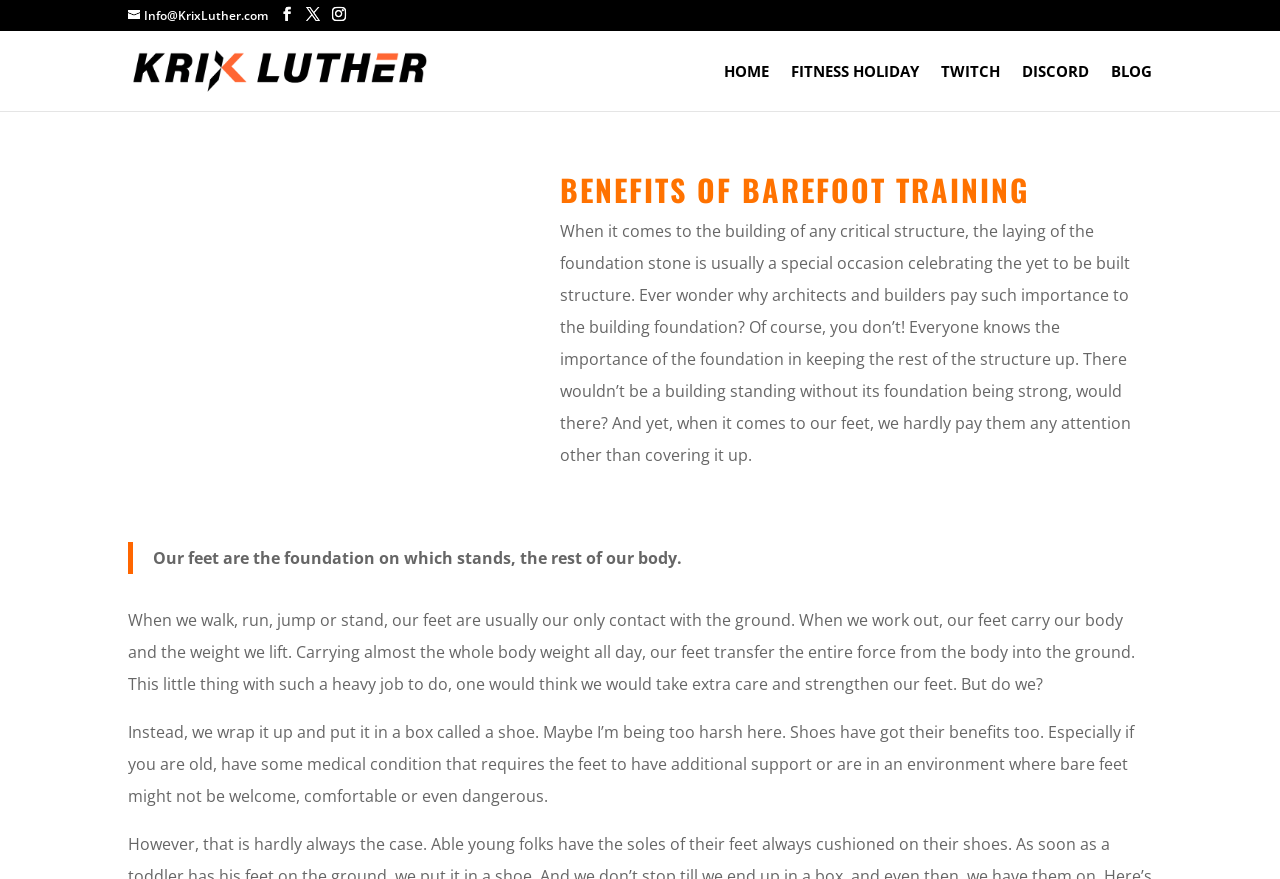Please specify the bounding box coordinates in the format (top-left x, top-left y, bottom-right x, bottom-right y), with values ranging from 0 to 1. Identify the bounding box for the UI component described as follows: Fitness Holiday

[0.618, 0.073, 0.718, 0.126]